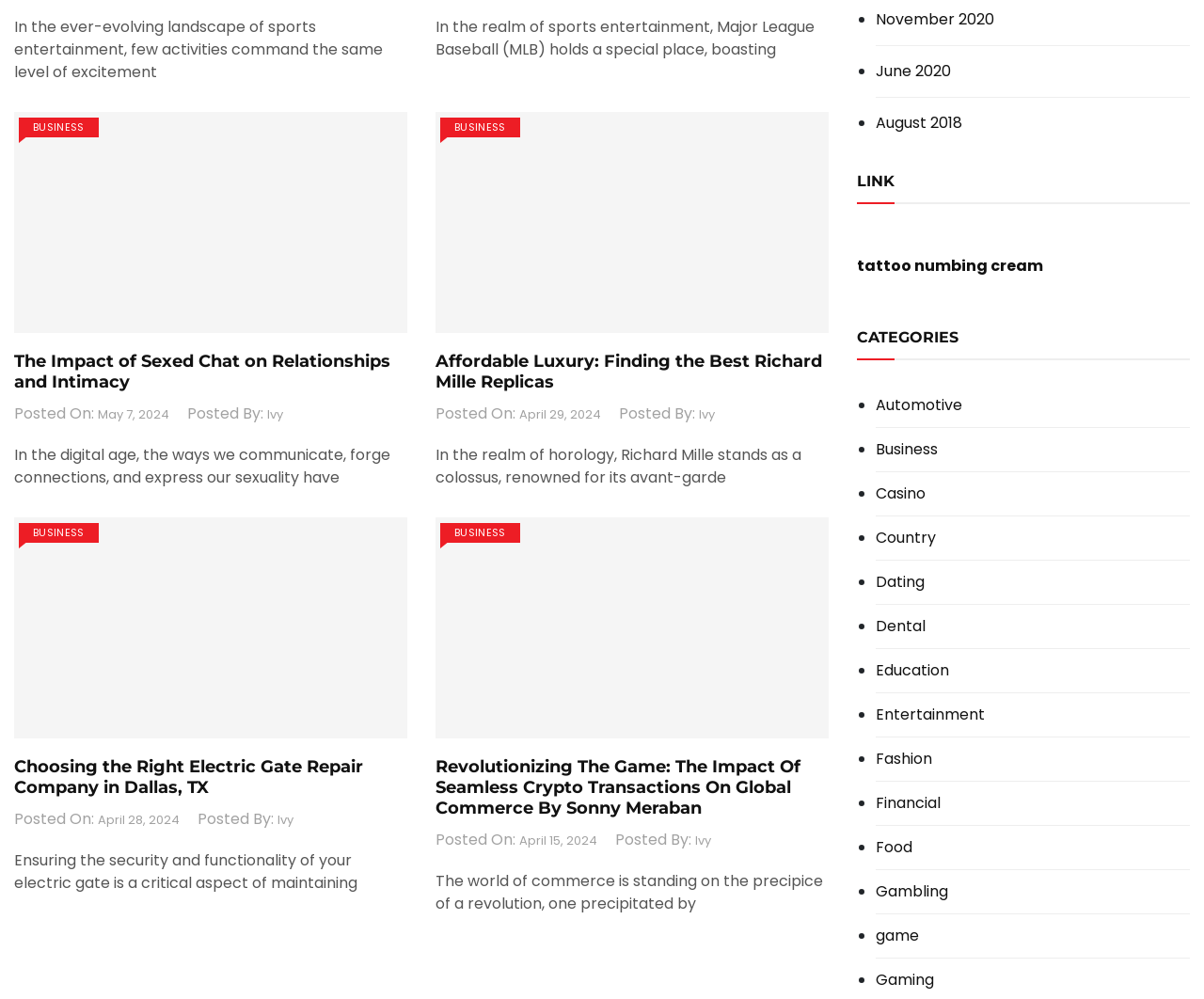Find the bounding box coordinates of the area that needs to be clicked in order to achieve the following instruction: "Explore the category 'Automotive'". The coordinates should be specified as four float numbers between 0 and 1, i.e., [left, top, right, bottom].

[0.727, 0.399, 0.799, 0.414]